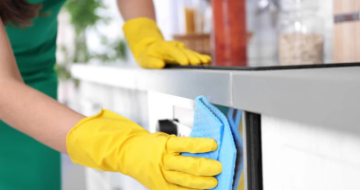Thoroughly describe what you see in the image.

The image depicts a person engaging in a cleaning task, specifically focusing on wiping down a kitchen cabinet. The individual is wearing bright yellow rubber gloves, which are often associated with household cleaning and protection. They are using a blue microfiber cloth to effectively remove dust and grime from the surface of the cabinet. The background suggests a well-organized kitchen environment, with various ingredients and utensils visible, indicating a space that is regularly maintained. This image aligns with the themes of home improvement and cleaning, resonating with the blog's focus on professional end-of-tenancy cleaning services.